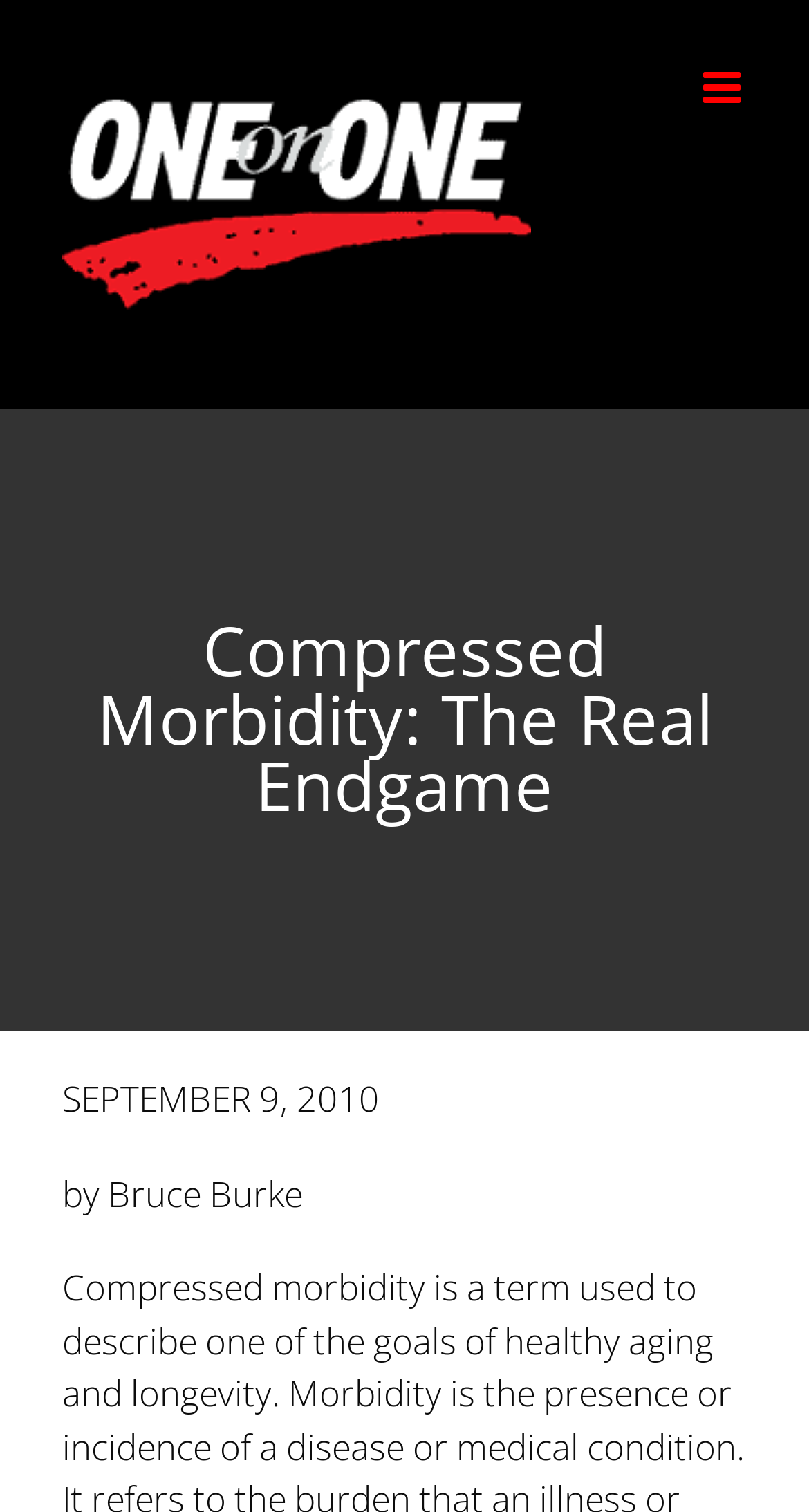Using the description: "HSUS", determine the UI element's bounding box coordinates. Ensure the coordinates are in the format of four float numbers between 0 and 1, i.e., [left, top, right, bottom].

None